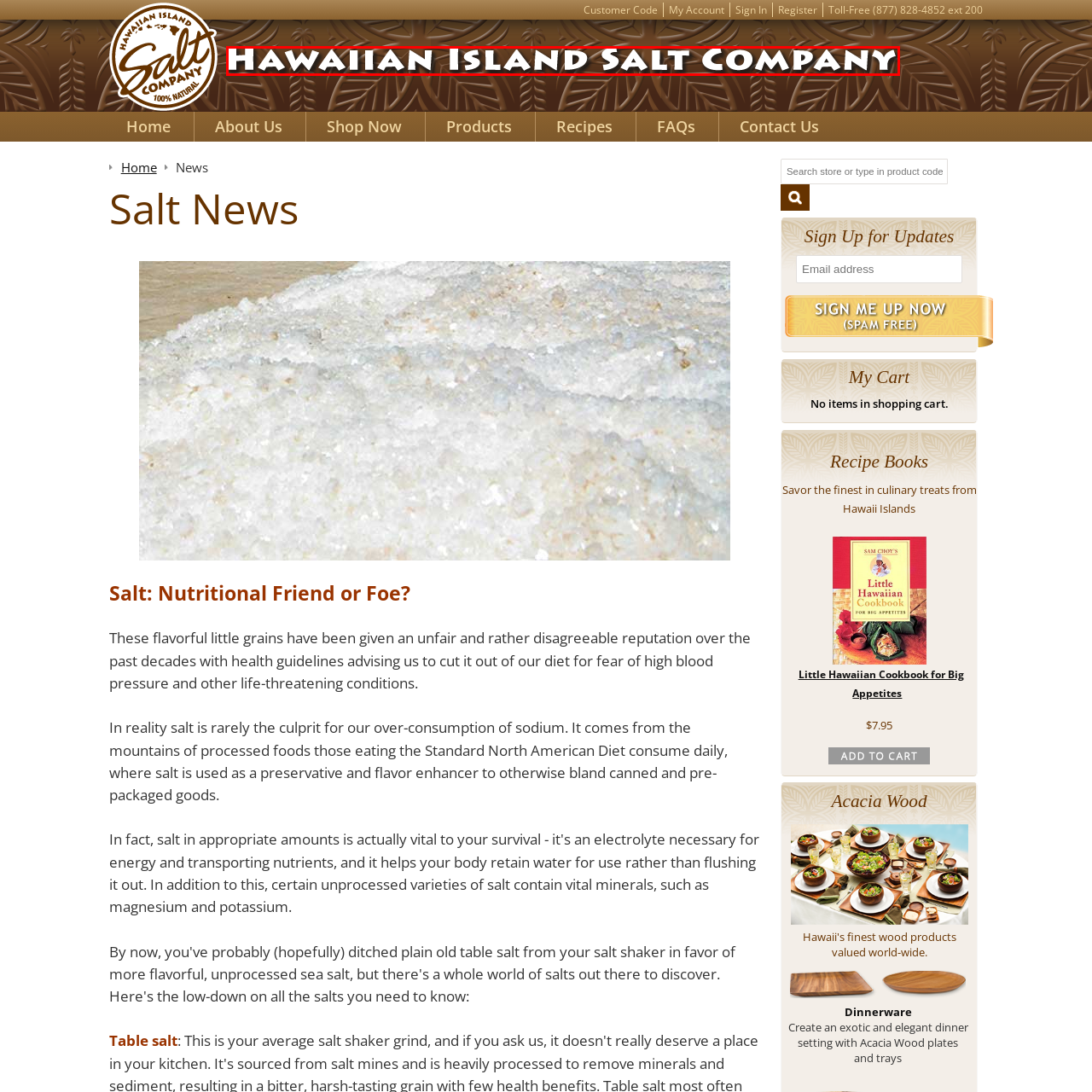What is the tone of the background in the logo?
Examine the image highlighted by the red bounding box and answer briefly with one word or a short phrase.

Earthy